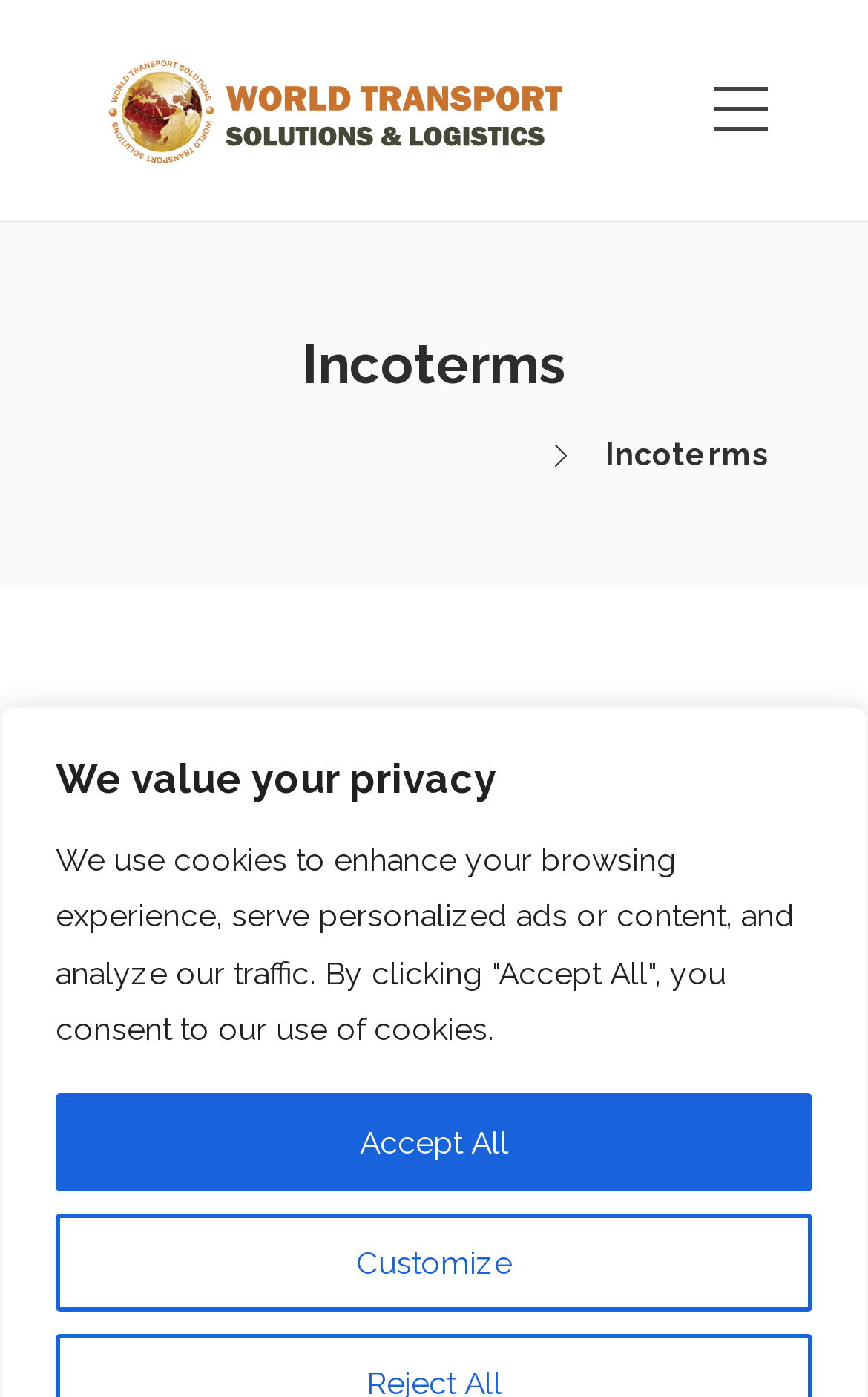Please specify the bounding box coordinates in the format (top-left x, top-left y, bottom-right x, bottom-right y), with values ranging from 0 to 1. Identify the bounding box for the UI component described as follows: TOPICS

None